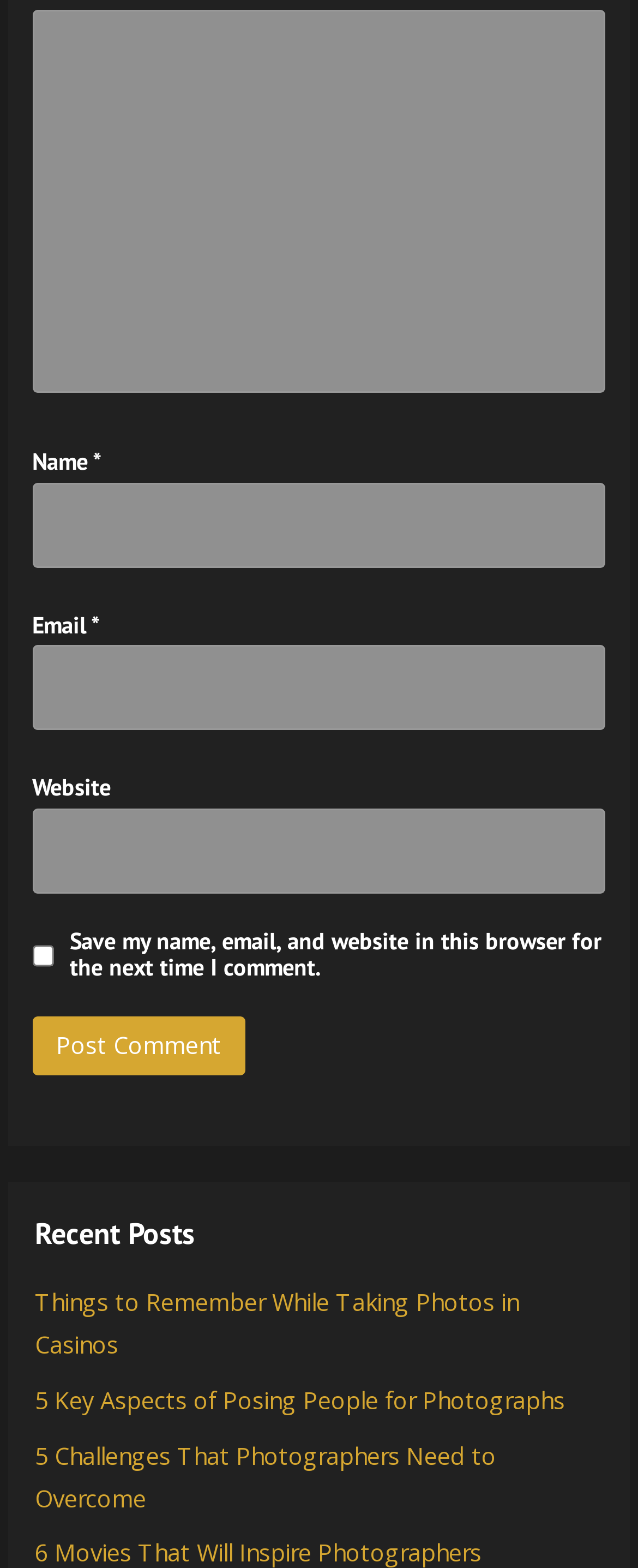Give a one-word or one-phrase response to the question: 
How many textboxes are required in the comment form?

3